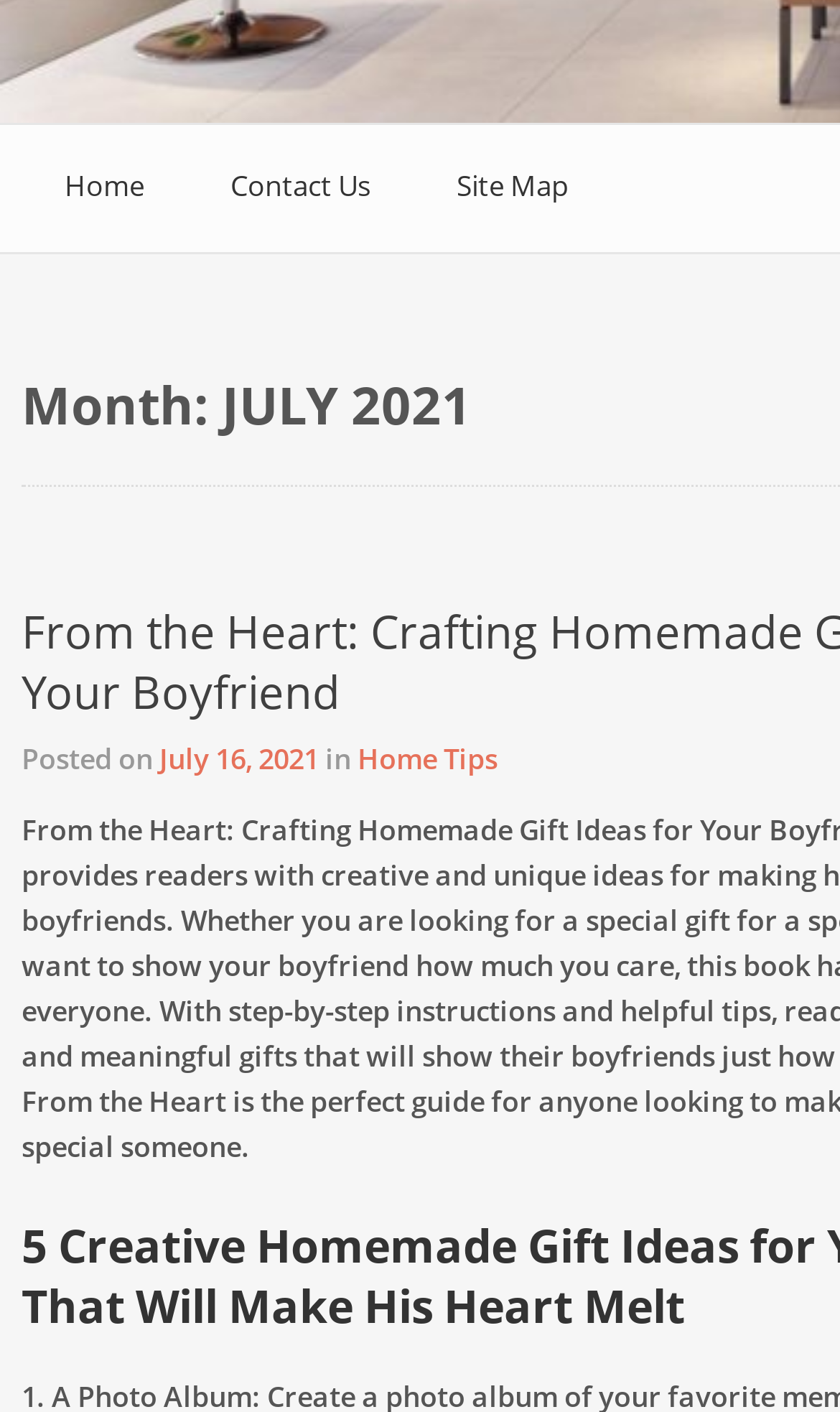Identify the bounding box for the element characterized by the following description: "Home".

[0.026, 0.087, 0.223, 0.18]